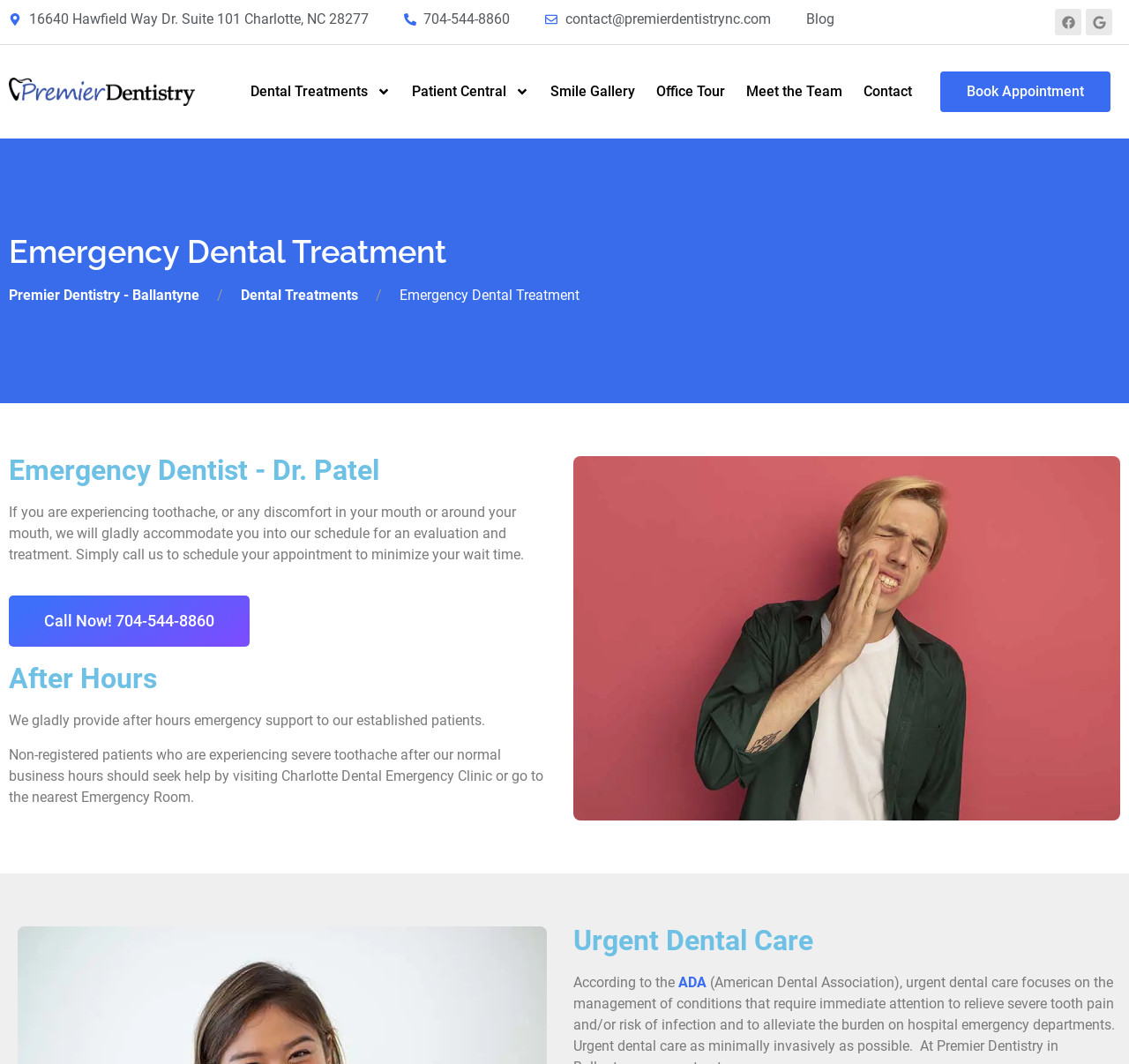Please determine the bounding box coordinates of the element to click in order to execute the following instruction: "Contact the dentist". The coordinates should be four float numbers between 0 and 1, specified as [left, top, right, bottom].

[0.483, 0.008, 0.682, 0.028]